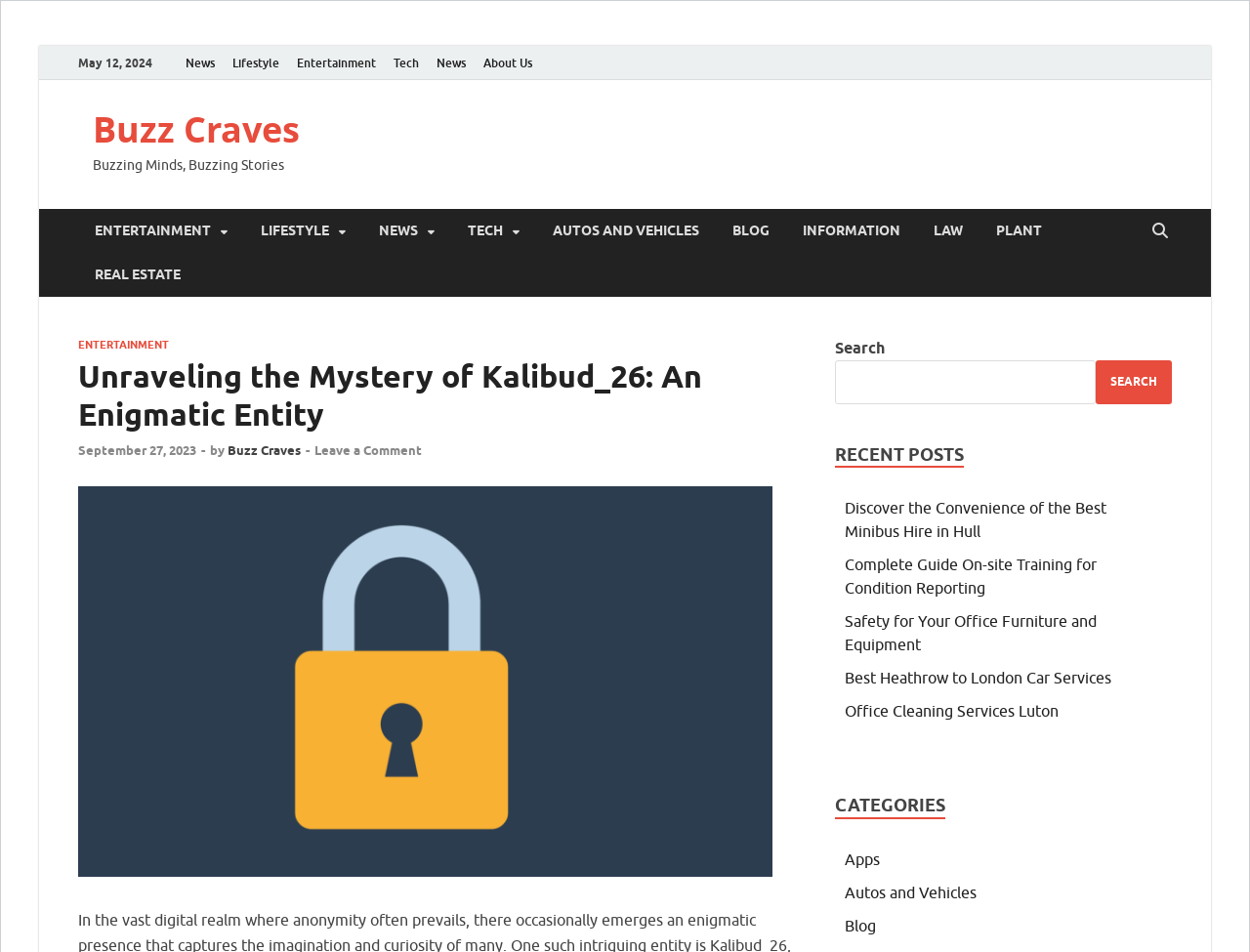How many categories are listed?
Please provide a comprehensive answer to the question based on the webpage screenshot.

I counted the number of links under the 'CATEGORIES' heading and found 13 categories listed, including 'Apps', 'Autos and Vehicles', 'Blog', and more.